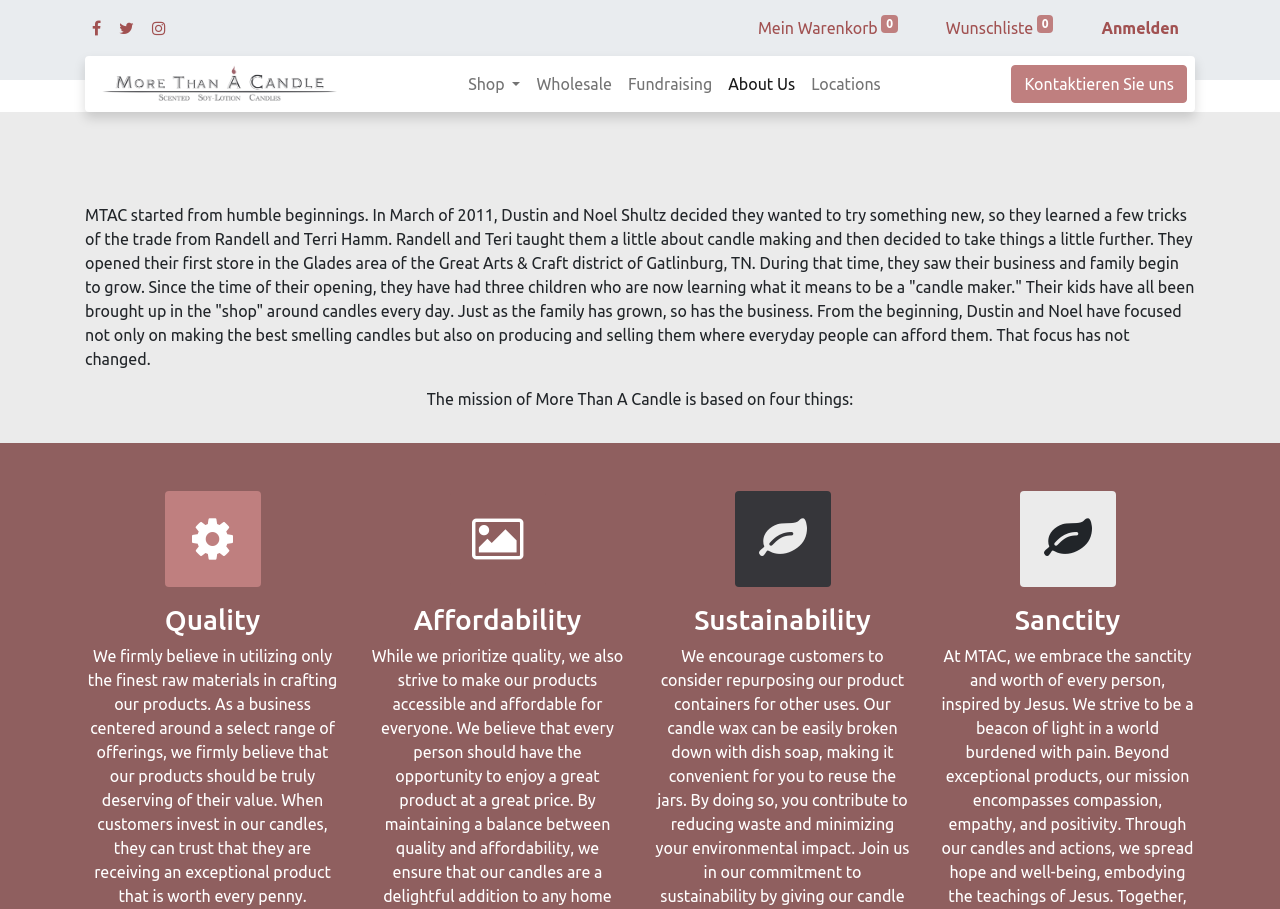Please specify the bounding box coordinates of the element that should be clicked to execute the given instruction: 'click September 2020'. Ensure the coordinates are four float numbers between 0 and 1, expressed as [left, top, right, bottom].

None